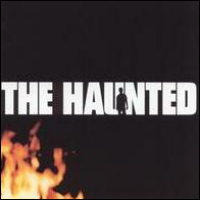Offer an in-depth caption that covers the entire scene depicted in the image.

The image features the striking album cover of the band "The Haunted." Prominently displayed in bold white text against a dark background, the name "THE HAUNTED" captures the viewer's attention with a powerful visual impact. A silhouette of a person stands against the text, adding an intriguing element of mystery. The lower portion of the image hints at flames, which suggests intensity and passion, resonating with the music genre of the band. This artwork exemplifies the rules of name formatting in the music industry, particularly highlighting the importance of the word "The" as an integral part of the band's identity as per their presentation in album artworks. The simplicity and boldness of the design effectively reflect the band's style and the thematic elements present in their music.